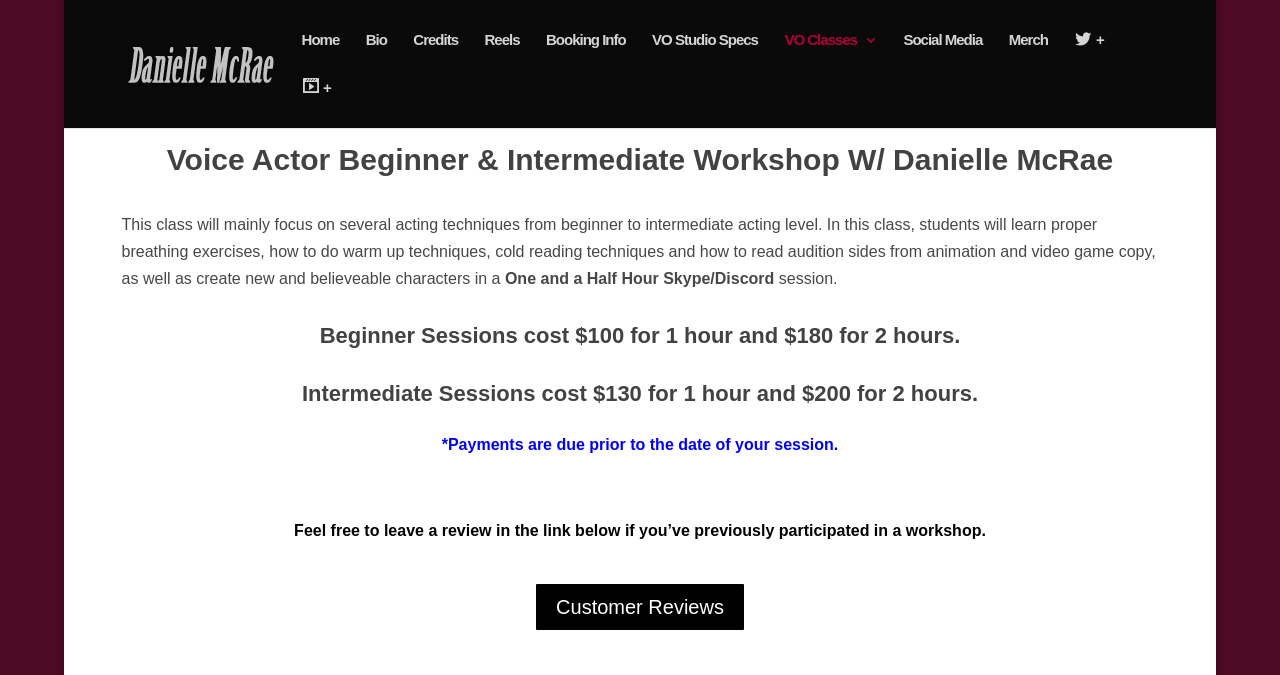How long is a Skype/Discord session?
Using the image as a reference, answer the question with a short word or phrase.

One and a half hours